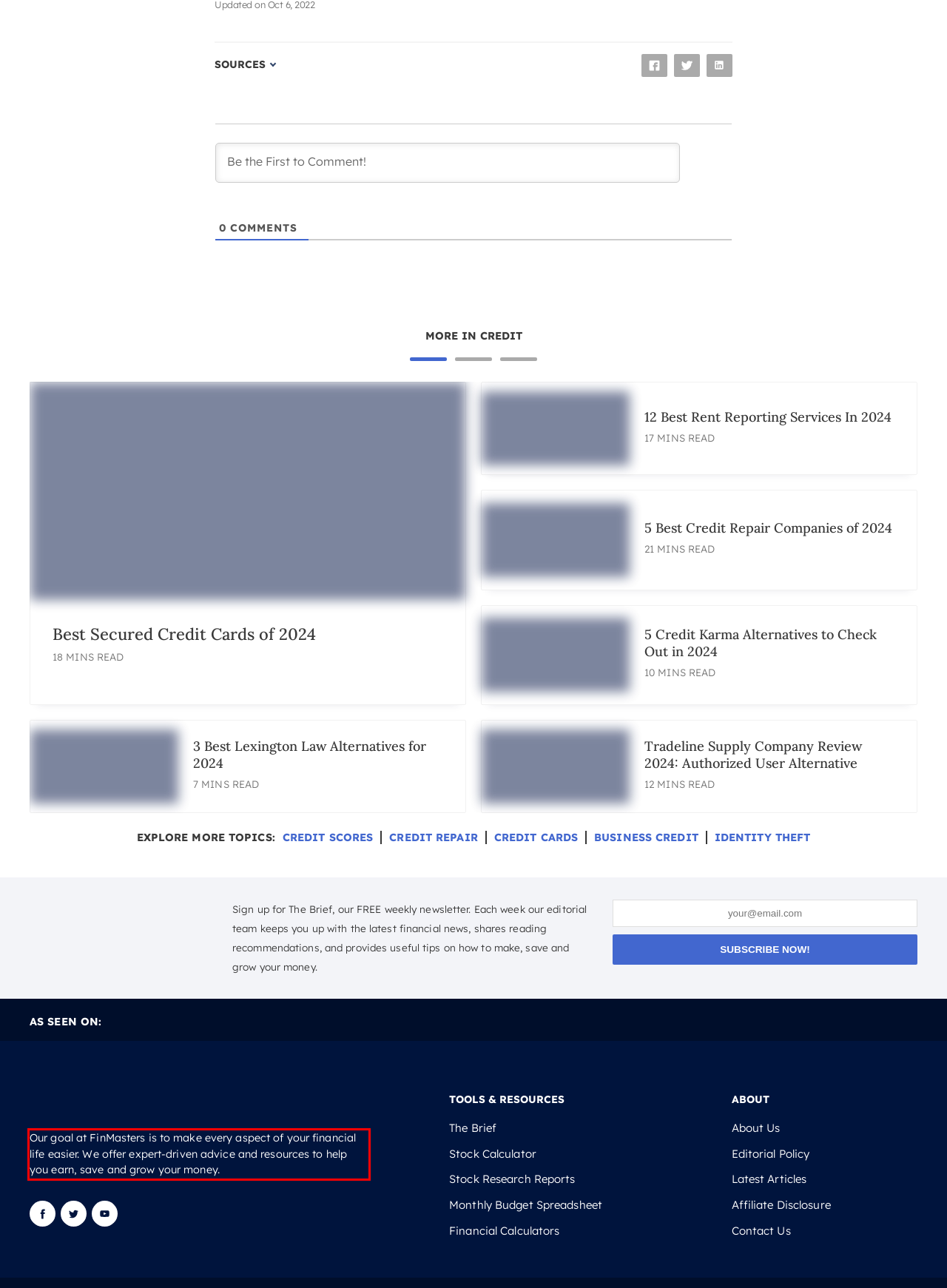Given the screenshot of the webpage, identify the red bounding box, and recognize the text content inside that red bounding box.

Our goal at FinMasters is to make every aspect of your financial life easier. We offer expert-driven advice and resources to help you earn, save and grow your money.